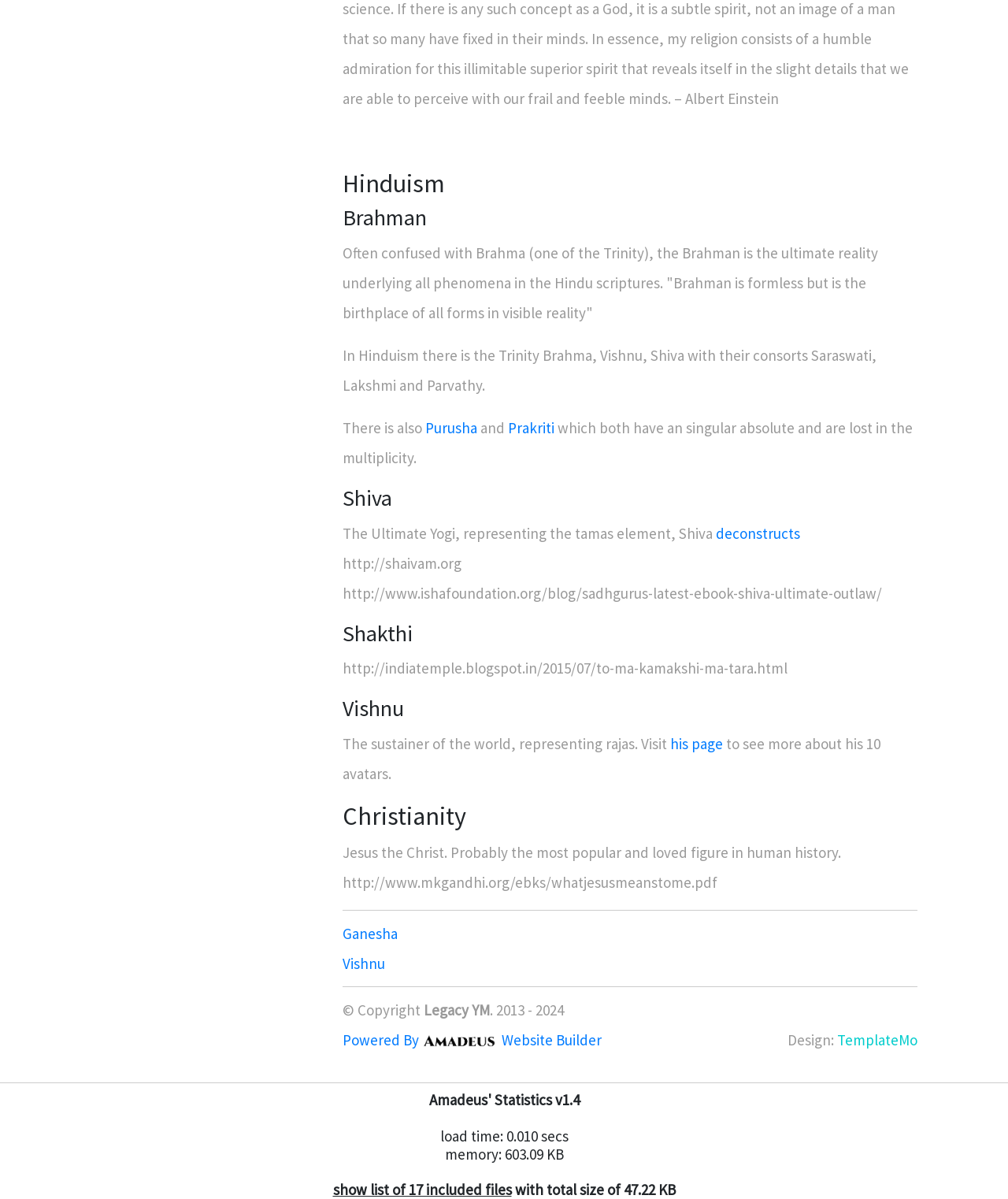Identify the bounding box coordinates for the element that needs to be clicked to fulfill this instruction: "Click on the link to learn more about Purusha". Provide the coordinates in the format of four float numbers between 0 and 1: [left, top, right, bottom].

[0.422, 0.349, 0.473, 0.365]